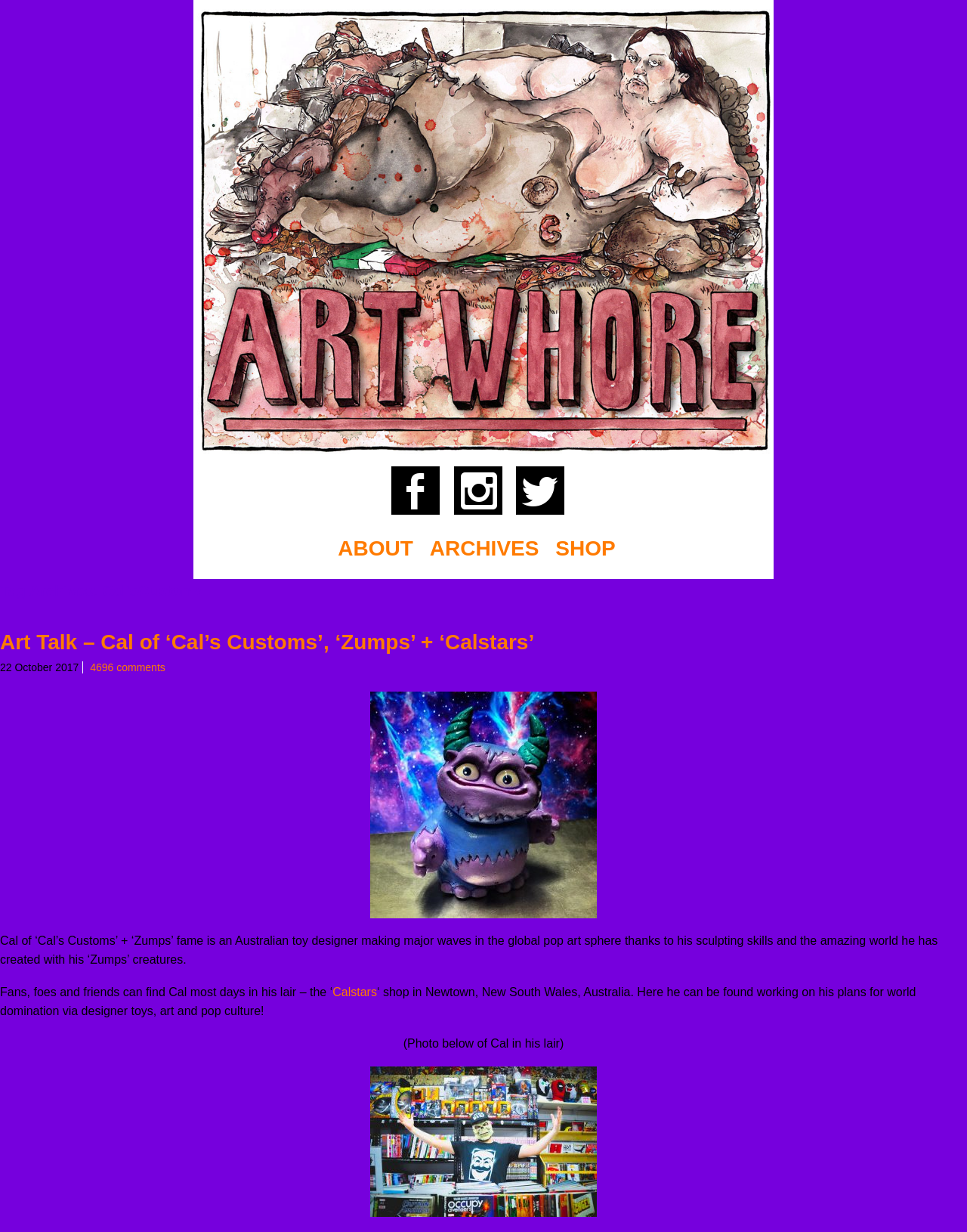Explain the contents of the webpage comprehensively.

The webpage is about Cal's Customs, an art and toy design brand, with a focus on the artist Cal. At the top of the page, there is a logo of Art Whore, which is an image link. Below the logo, there are three social media links, Facebook, Instagram, and Twitter, each represented by an image.

The main content of the page is divided into sections. The first section has a heading "Tag Archives: Cal's Customs" and is followed by a post navigation section. The main article is titled "Art Talk – Cal of ‘Cal's Customs’, ‘Zumps’ + ‘Calstars’" and has a link to the article. The article is dated October 22, 2017, and has 4696 comments.

The article itself is a brief introduction to Cal, an Australian toy designer, and his work in the pop art sphere. The text describes Cal's skills and the world he has created with his 'Zumps' creatures. There is also a mention of Cal's shop, Calstars, in Newtown, New South Wales, Australia, where he works on his plans for world domination via designer toys, art, and pop culture.

Below the article, there is a mention of a photo of Cal in his lair, but the image itself is not described in the accessibility tree. The page also has links to other sections, including ABOUT, ARCHIVES, and SHOP, which are located above the main article.